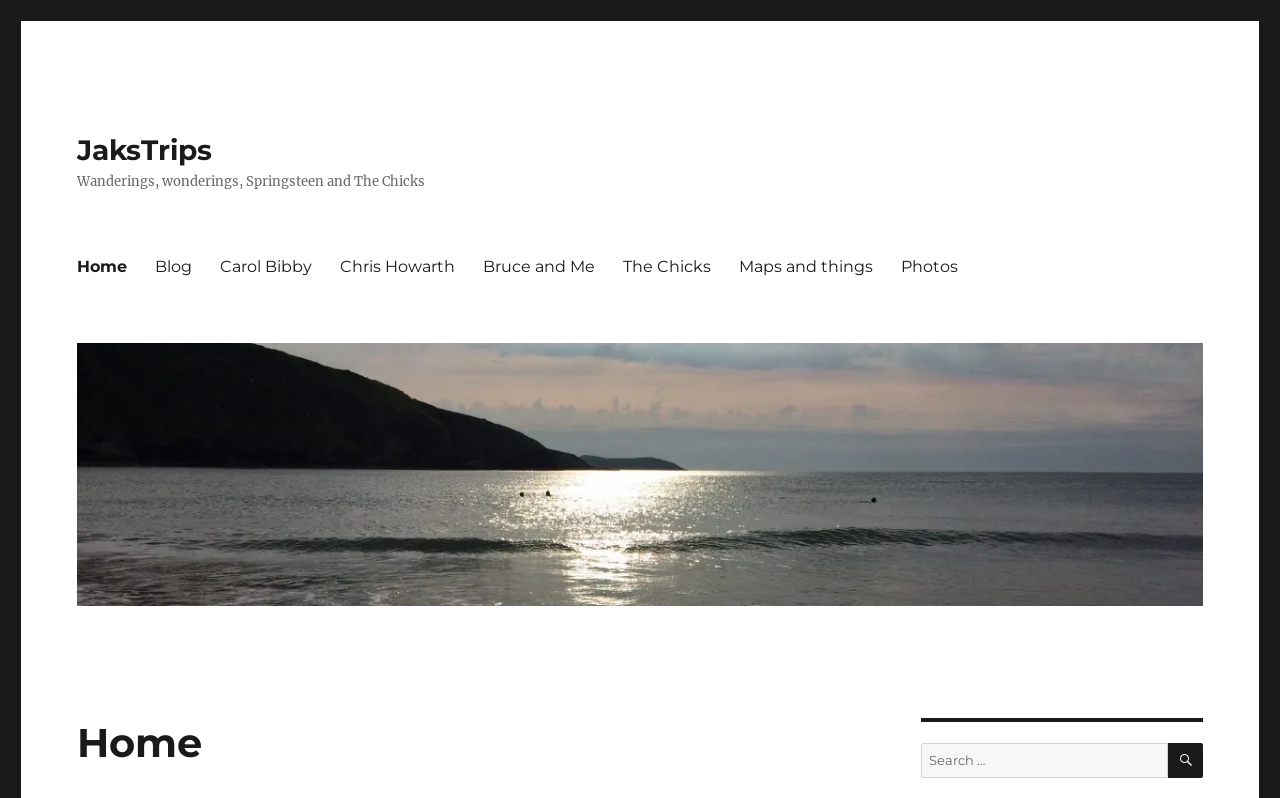Find the bounding box coordinates of the clickable area required to complete the following action: "go to home page".

[0.049, 0.307, 0.11, 0.36]